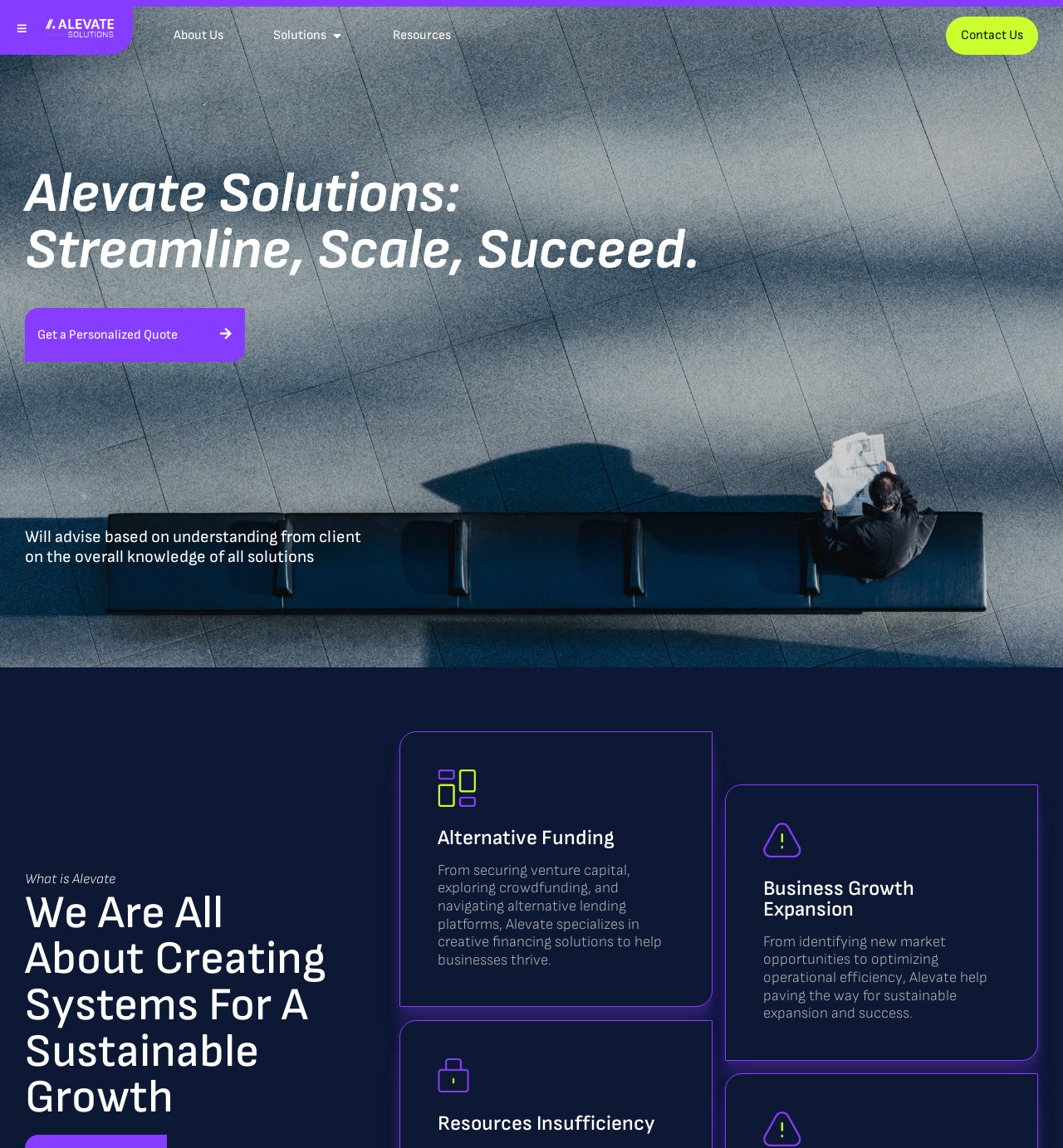What is the main focus of Alevate's advice?
Craft a detailed and extensive response to the question.

Based on the webpage, I found a static text 'Will advise based on understanding from client on the overall knowledge of all solutions'. This suggests that the main focus of Alevate's advice is the client's overall knowledge.